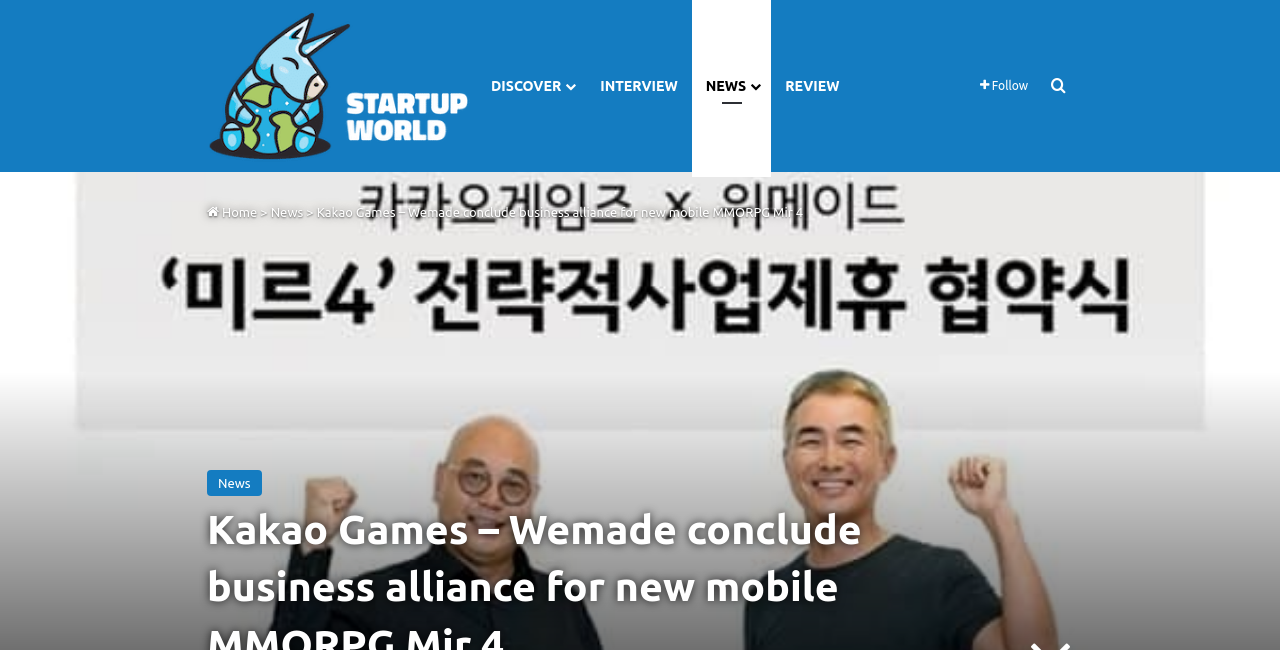Refer to the element description NEWS and identify the corresponding bounding box in the screenshot. Format the coordinates as (top-left x, top-left y, bottom-right x, bottom-right y) with values in the range of 0 to 1.

[0.54, 0.0, 0.603, 0.265]